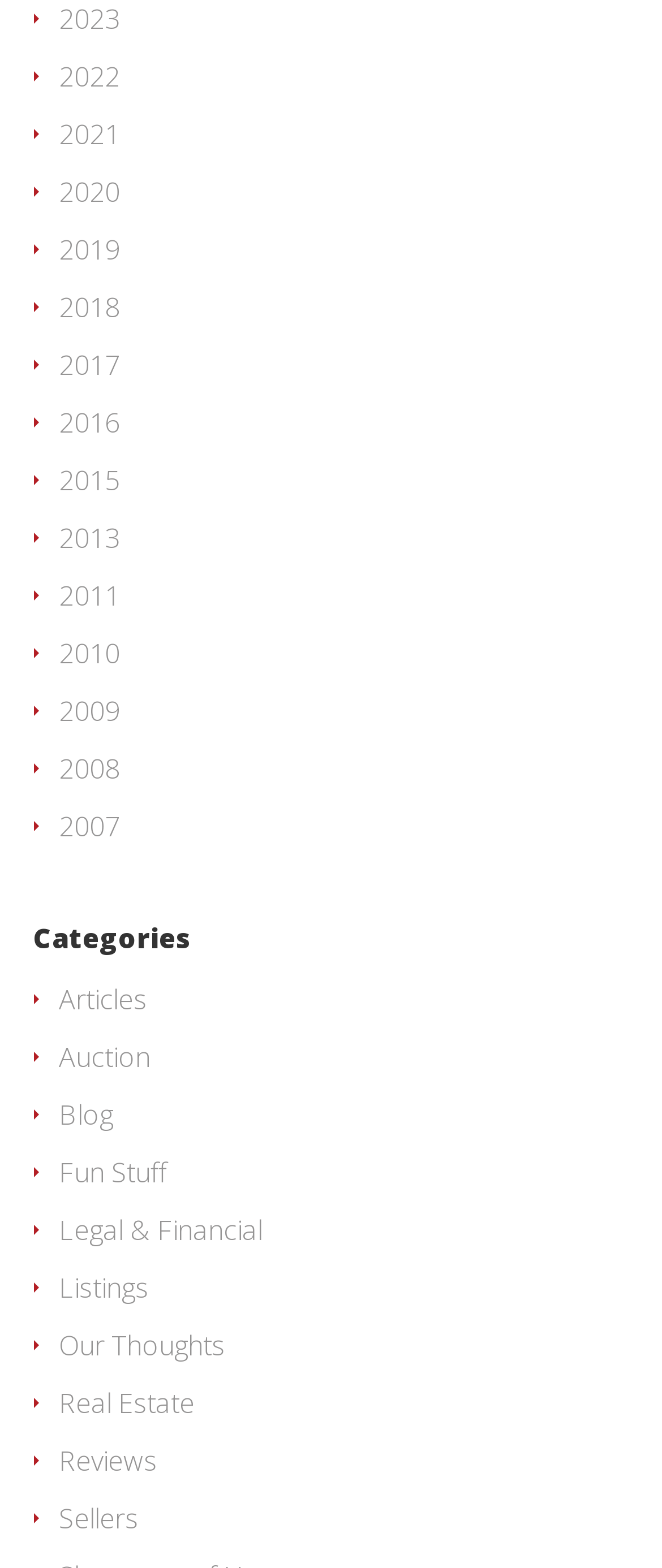Look at the image and write a detailed answer to the question: 
What is the category below '2010'?

I looked at the bounding box coordinates and found that the link 'Articles' has a y1 coordinate of 0.625, which is below the y2 coordinate of 0.428 of the link '2010'.